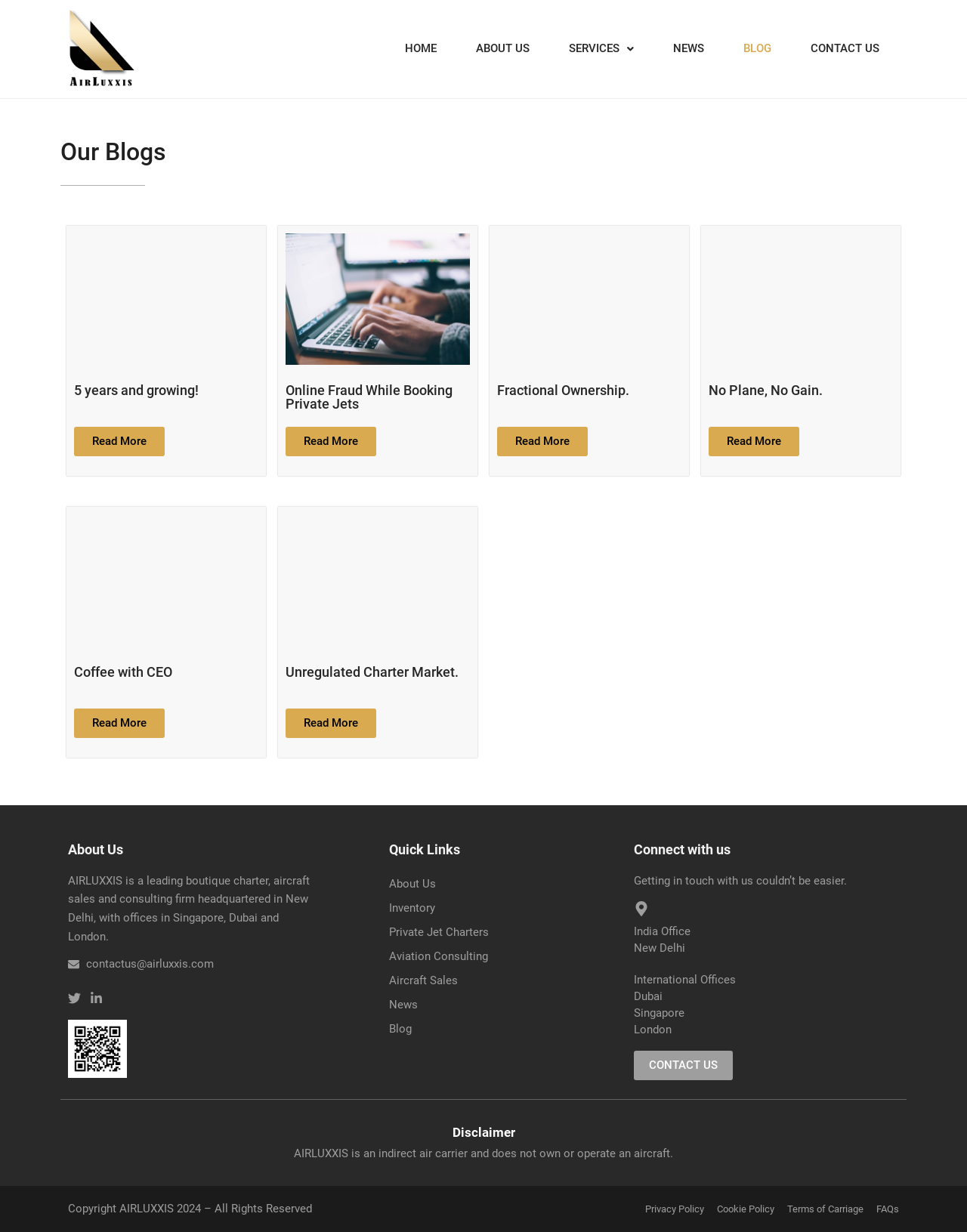What is the purpose of the 'Quick Links' section?
Please give a detailed answer to the question using the information shown in the image.

The 'Quick Links' section contains links to important pages such as 'About Us', 'Inventory', 'Private Jet Charters', and others, suggesting that its purpose is to provide quick access to these pages.